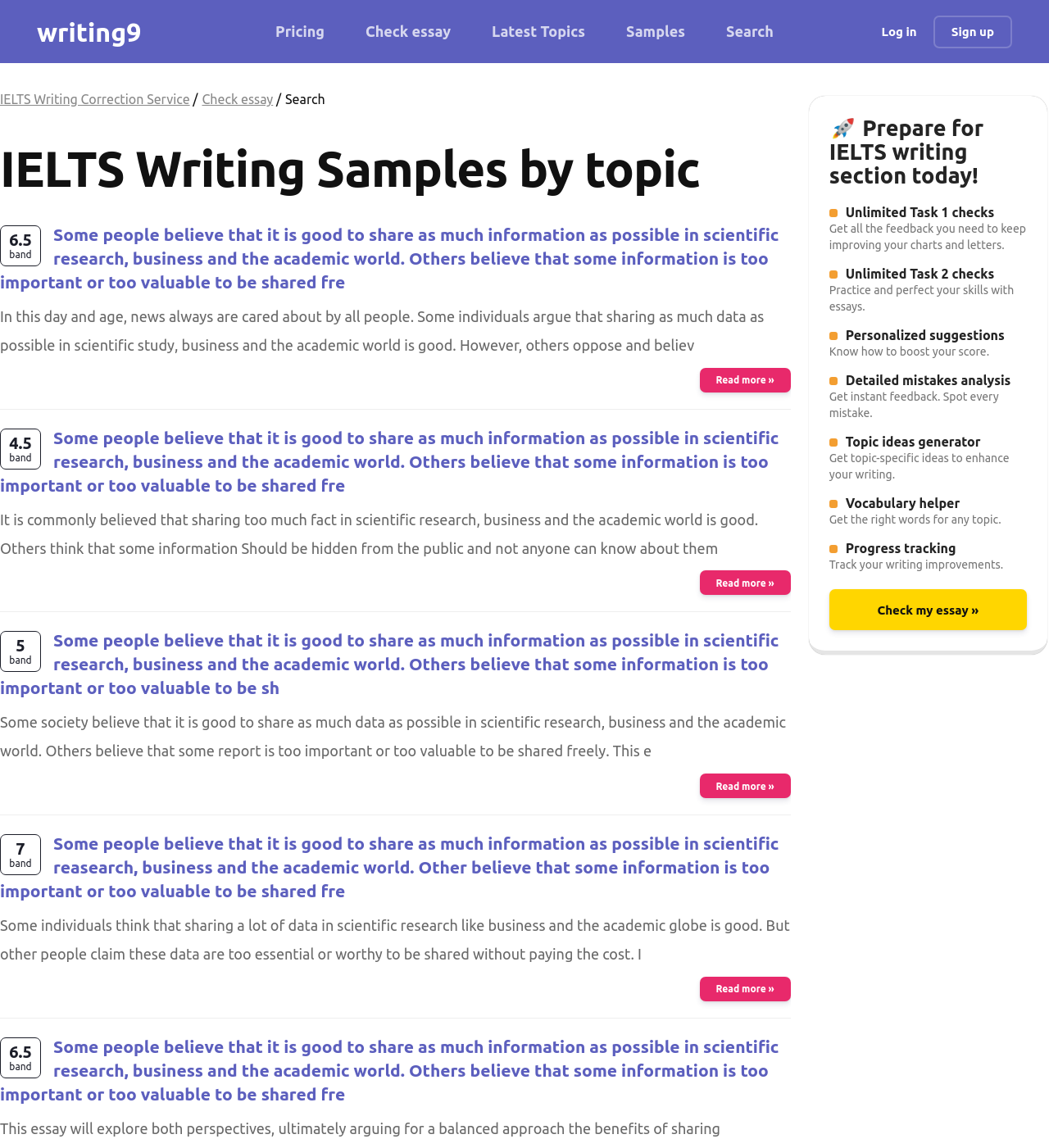What is the purpose of the 'Check my essay' button?
Examine the image and give a concise answer in one word or a short phrase.

To get essay feedback